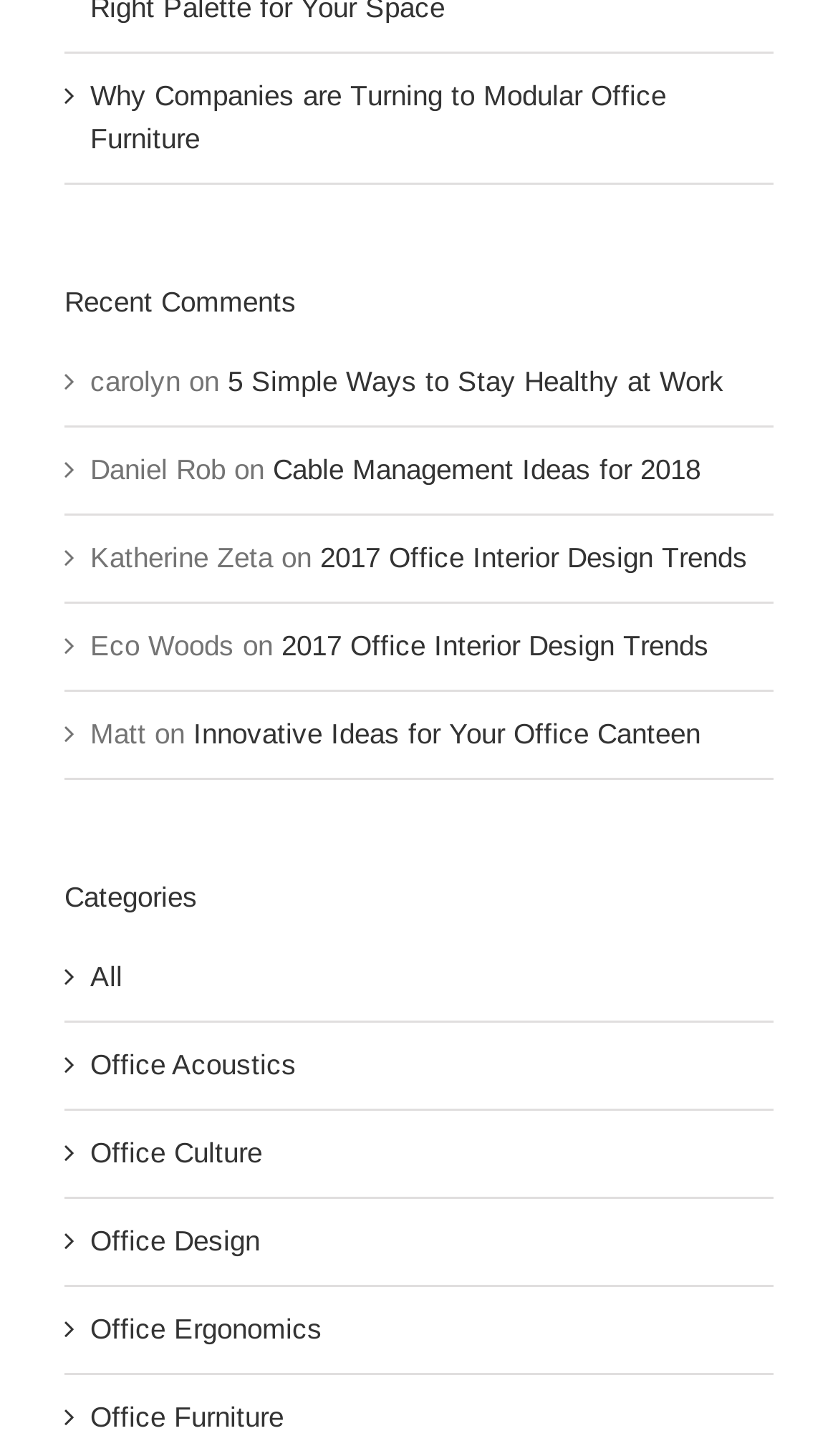Find the bounding box of the UI element described as follows: "All".

[0.108, 0.657, 0.897, 0.687]